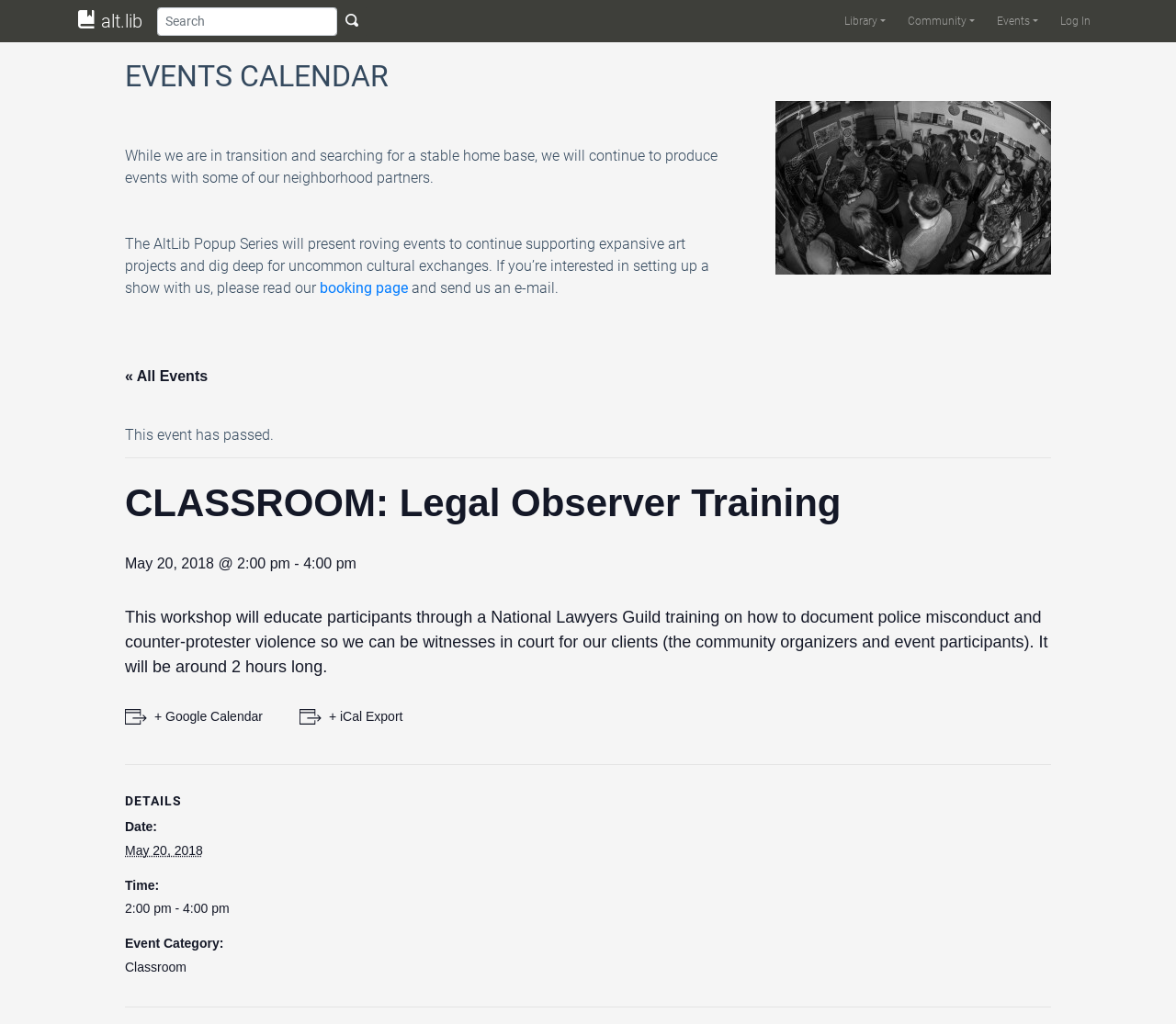What is the purpose of the Legal Observer Training?
Based on the visual, give a brief answer using one word or a short phrase.

Document police misconduct